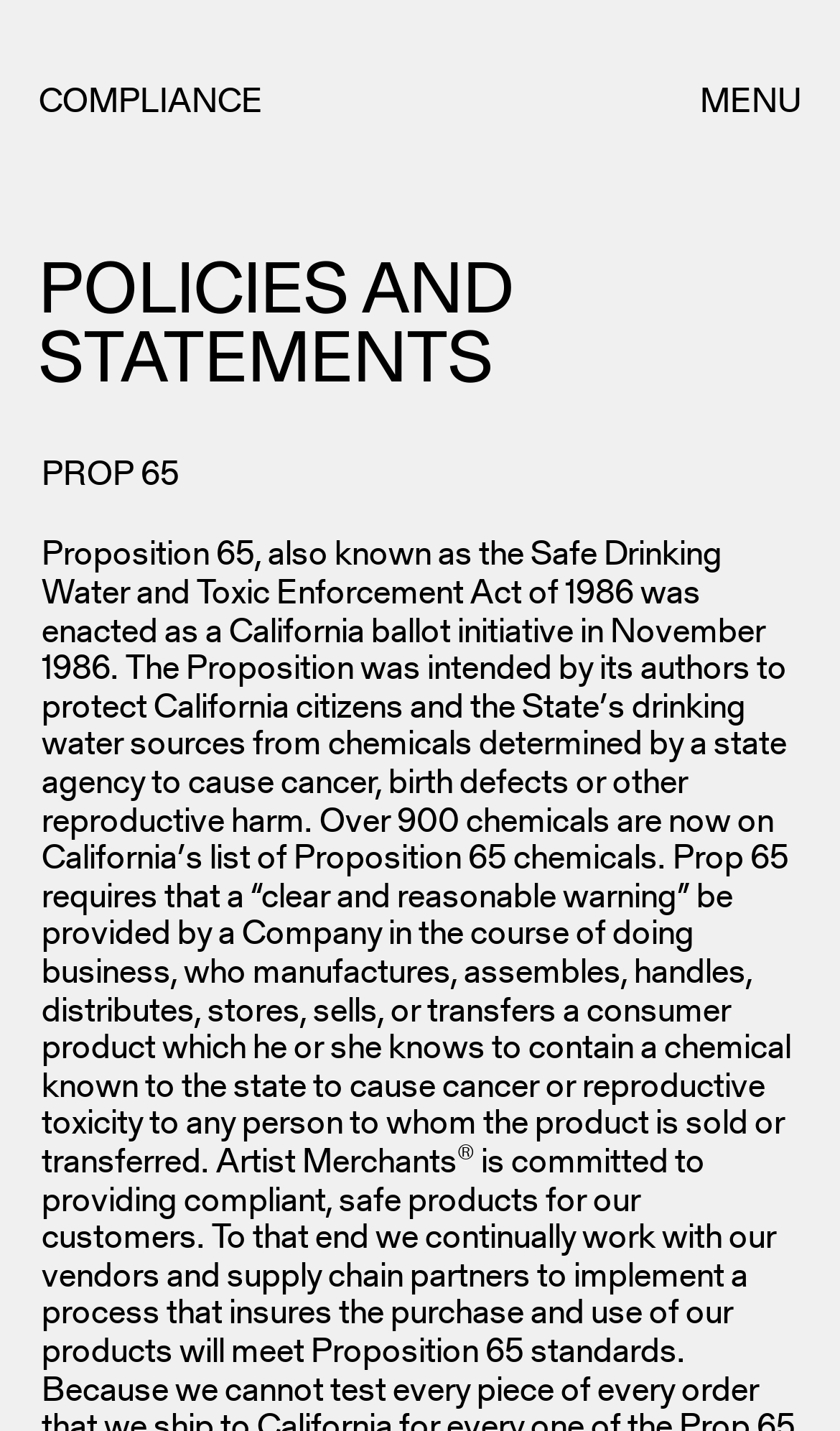Please analyze the image and provide a thorough answer to the question:
What is the number on the bottom of the page?

I found the number '100' at the bottom of the page, which is a static text element with a bounding box of [0.046, 0.909, 0.239, 0.992].